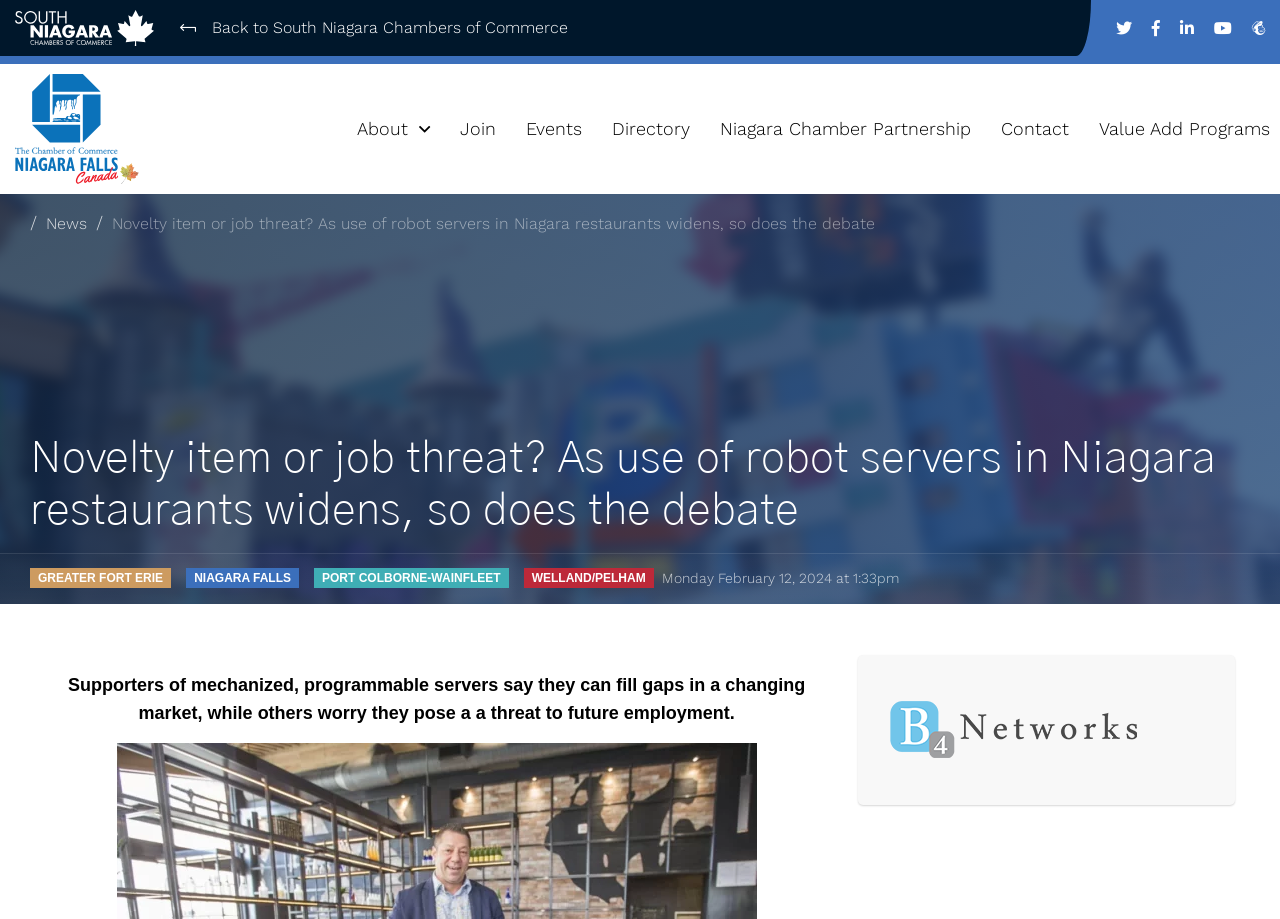Answer the question using only a single word or phrase: 
What are the concerns of those opposed to robot servers?

Job threat